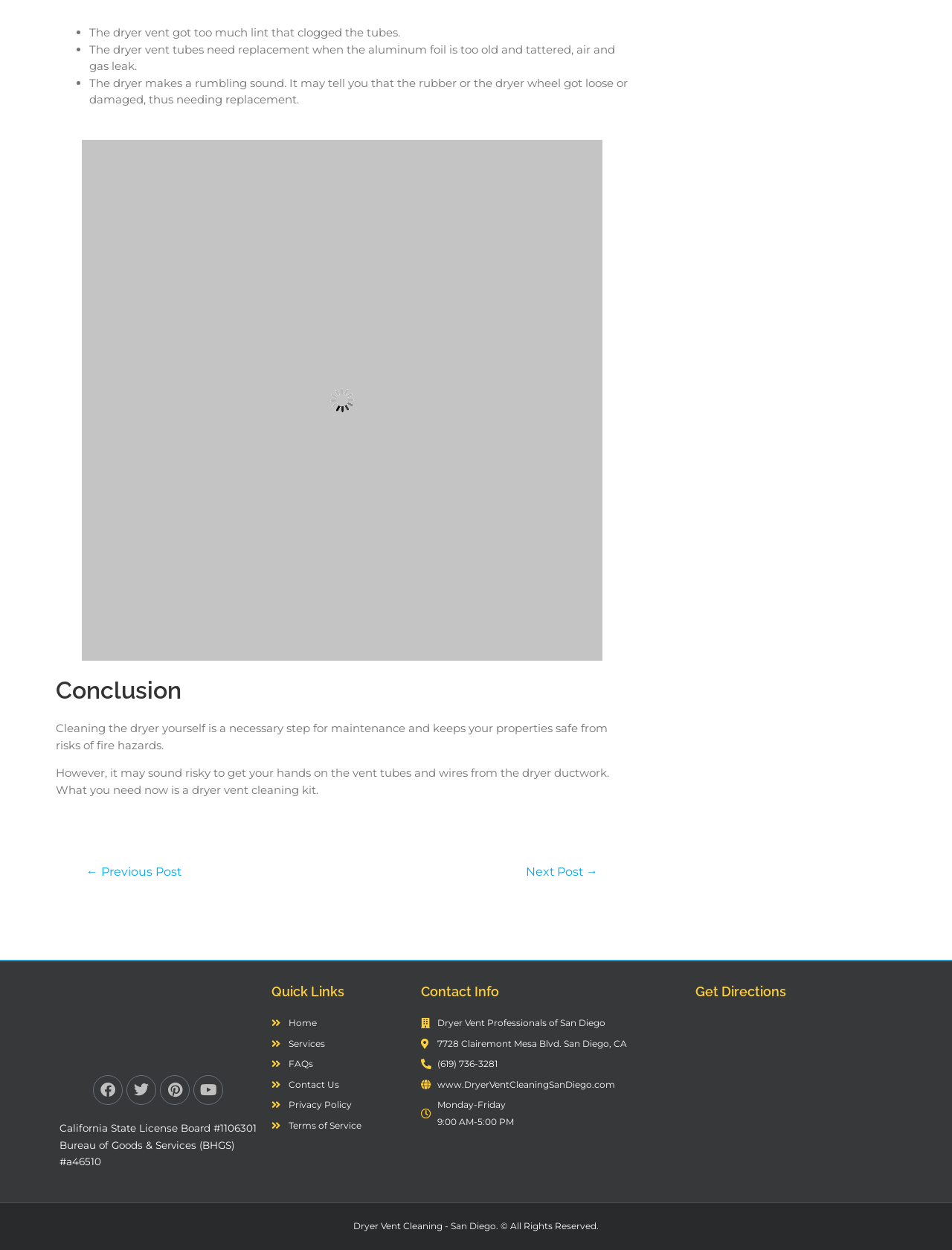Can you pinpoint the bounding box coordinates for the clickable element required for this instruction: "Get directions on Google Map"? The coordinates should be four float numbers between 0 and 1, i.e., [left, top, right, bottom].

[0.73, 0.812, 0.937, 0.903]